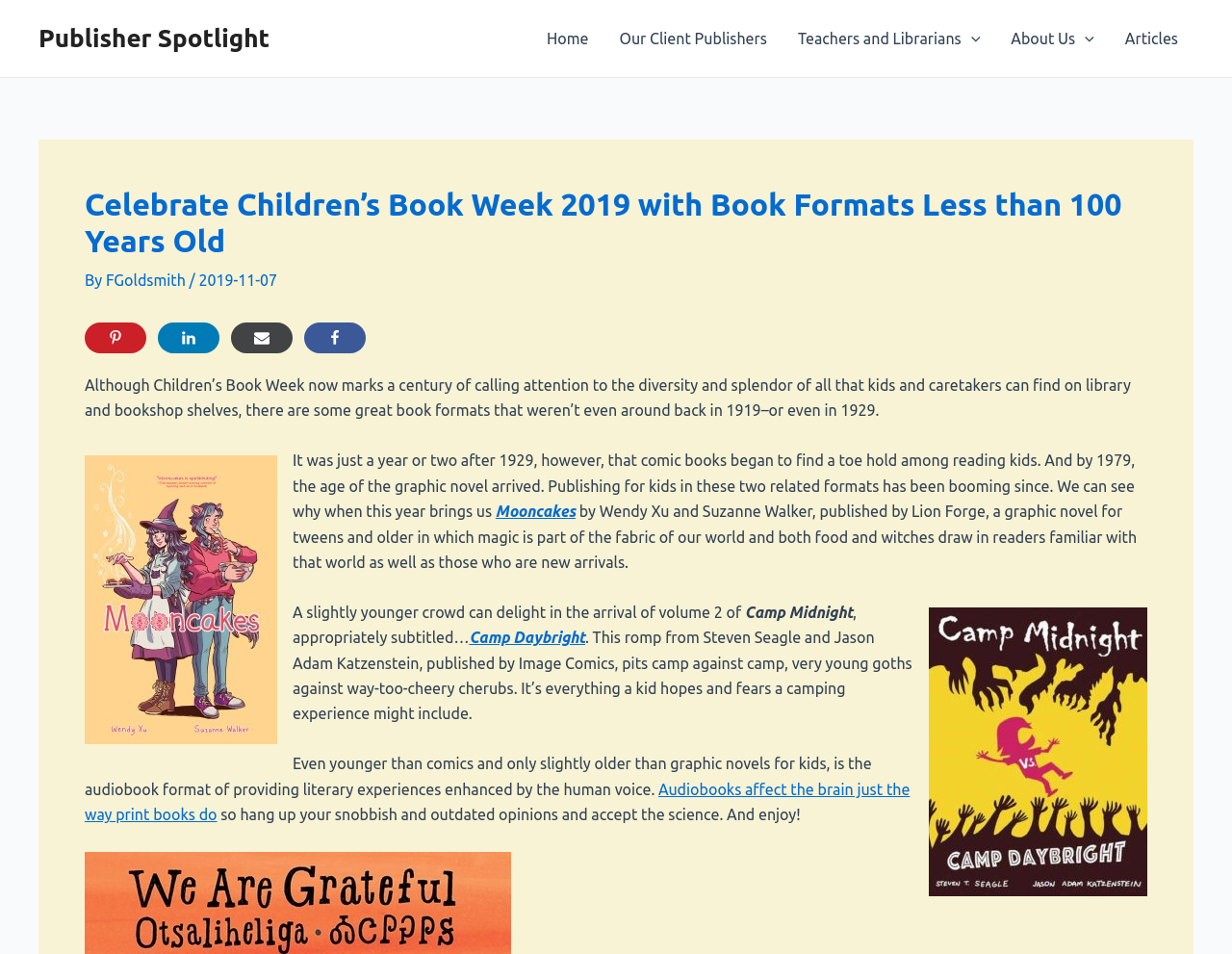Identify the bounding box coordinates for the UI element described by the following text: "Email". Provide the coordinates as four float numbers between 0 and 1, in the format [left, top, right, bottom].

[0.188, 0.338, 0.238, 0.37]